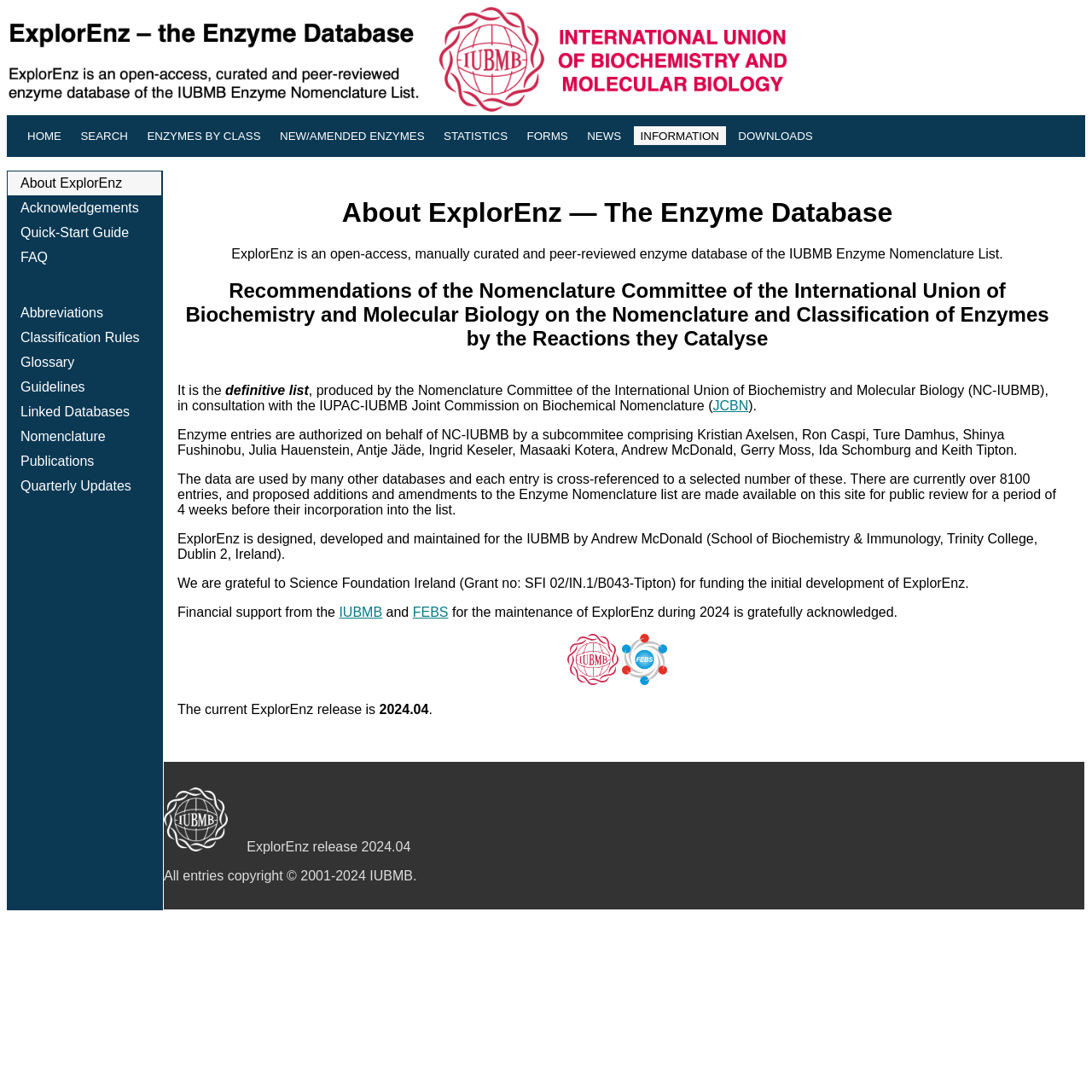Provide a single word or phrase answer to the question: 
What is the current release of ExplorEnz?

2024.04